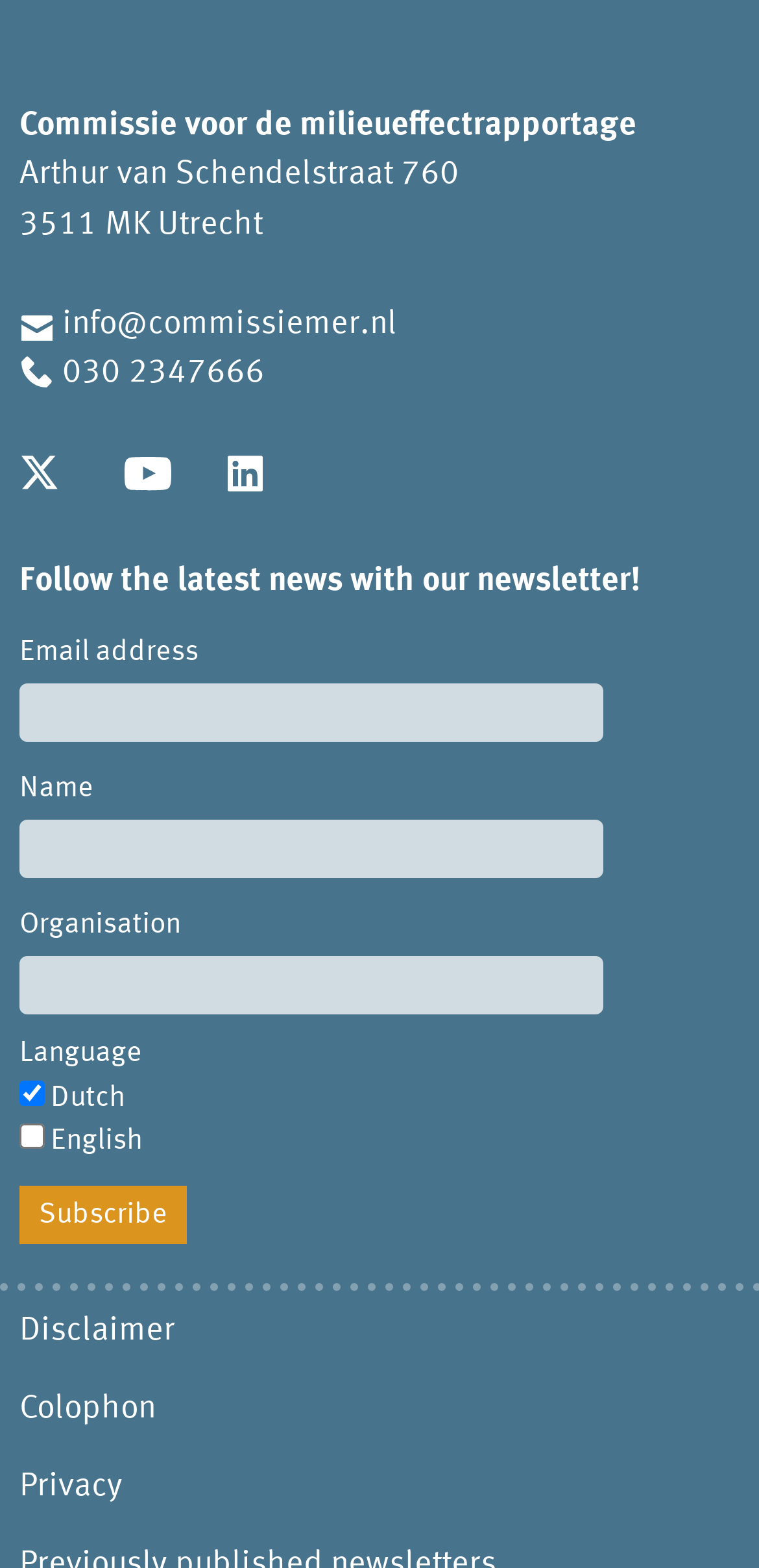What is the phone number of the Commissie voor de milieueffectrapportage?
Answer with a single word or short phrase according to what you see in the image.

030 2347666